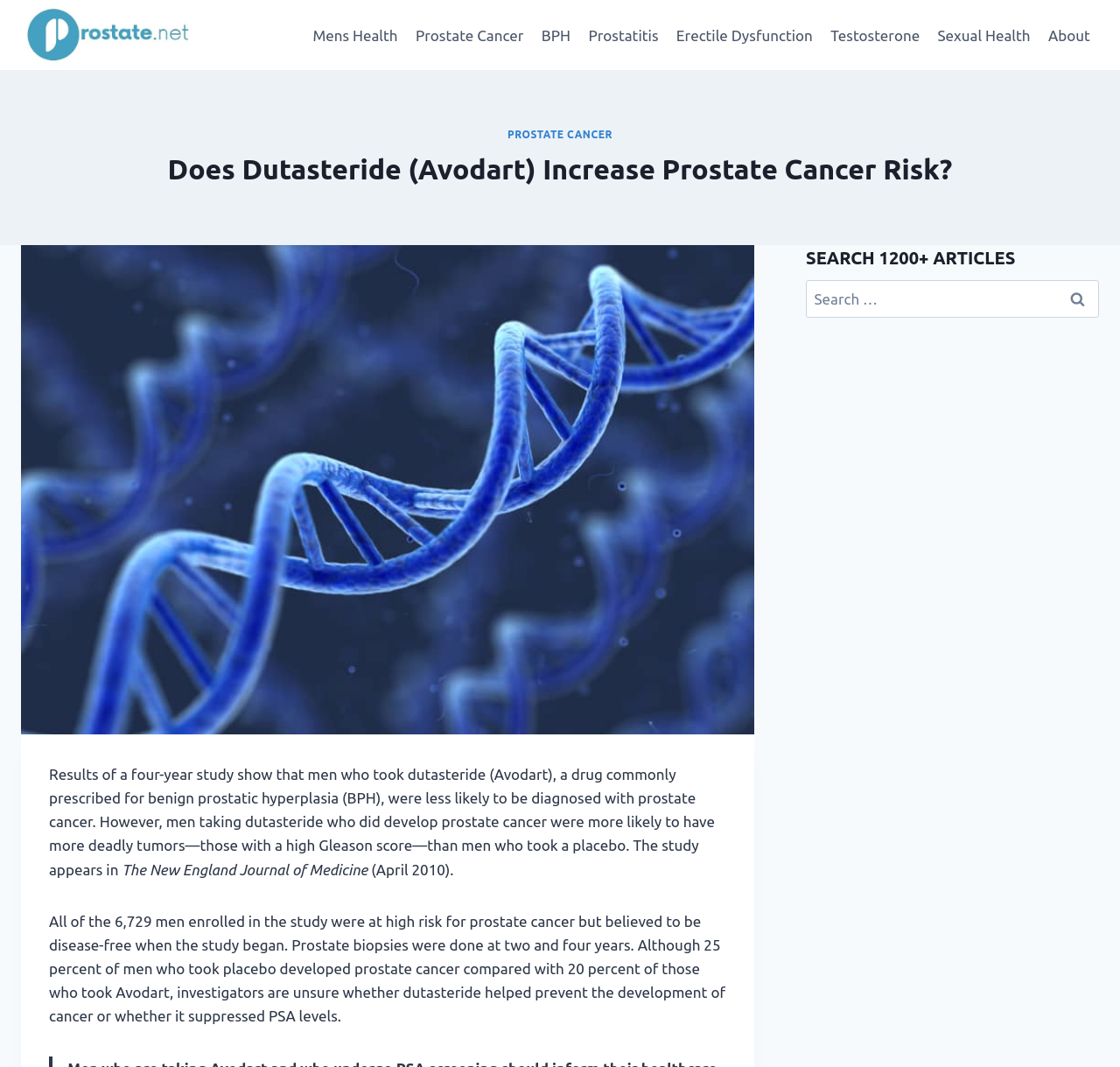Find and specify the bounding box coordinates that correspond to the clickable region for the instruction: "Go to the Prostate Cancer page".

[0.363, 0.013, 0.475, 0.052]